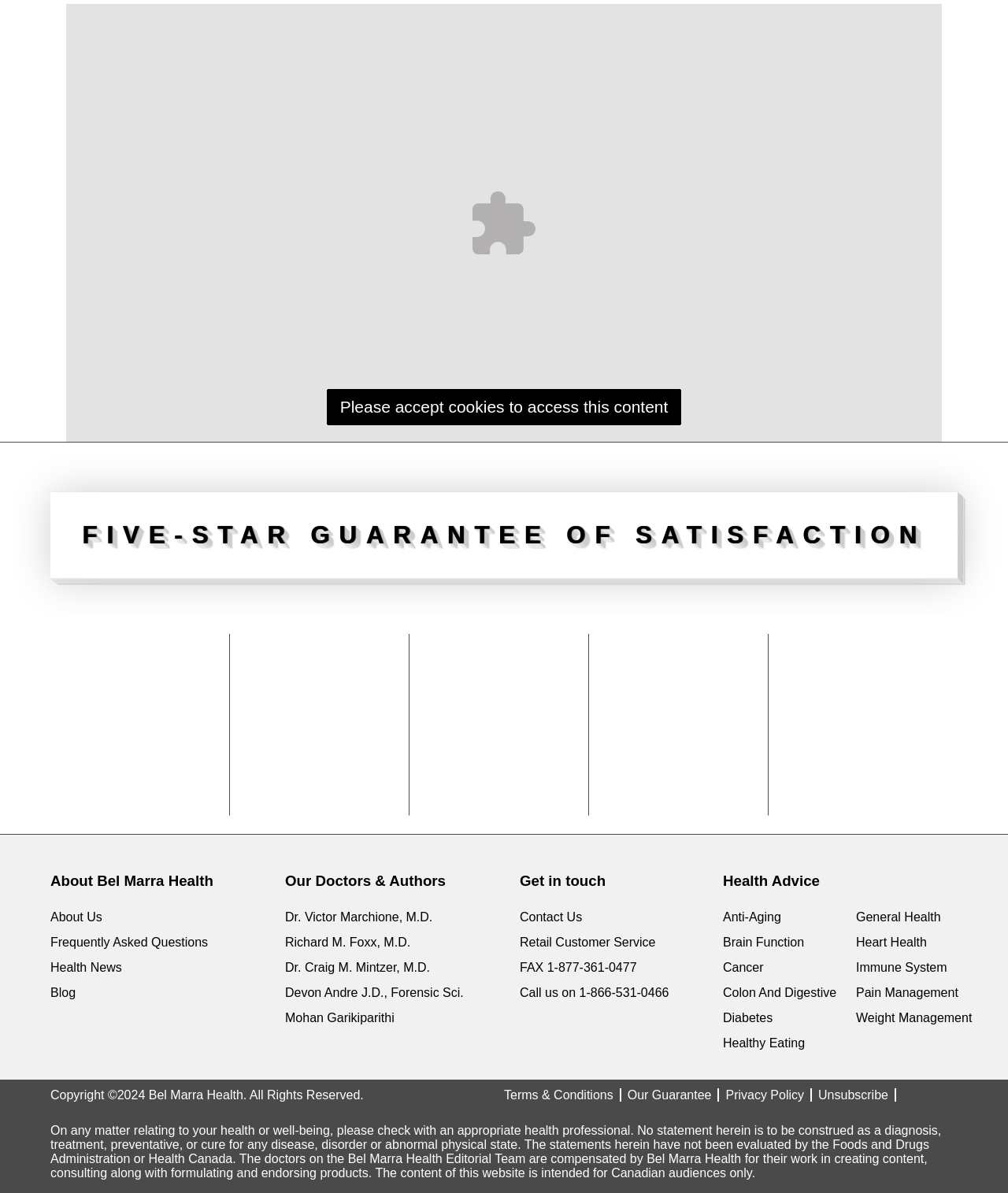Locate the bounding box coordinates of the clickable element to fulfill the following instruction: "Learn about Anti-Aging". Provide the coordinates as four float numbers between 0 and 1 in the format [left, top, right, bottom].

[0.717, 0.763, 0.775, 0.774]